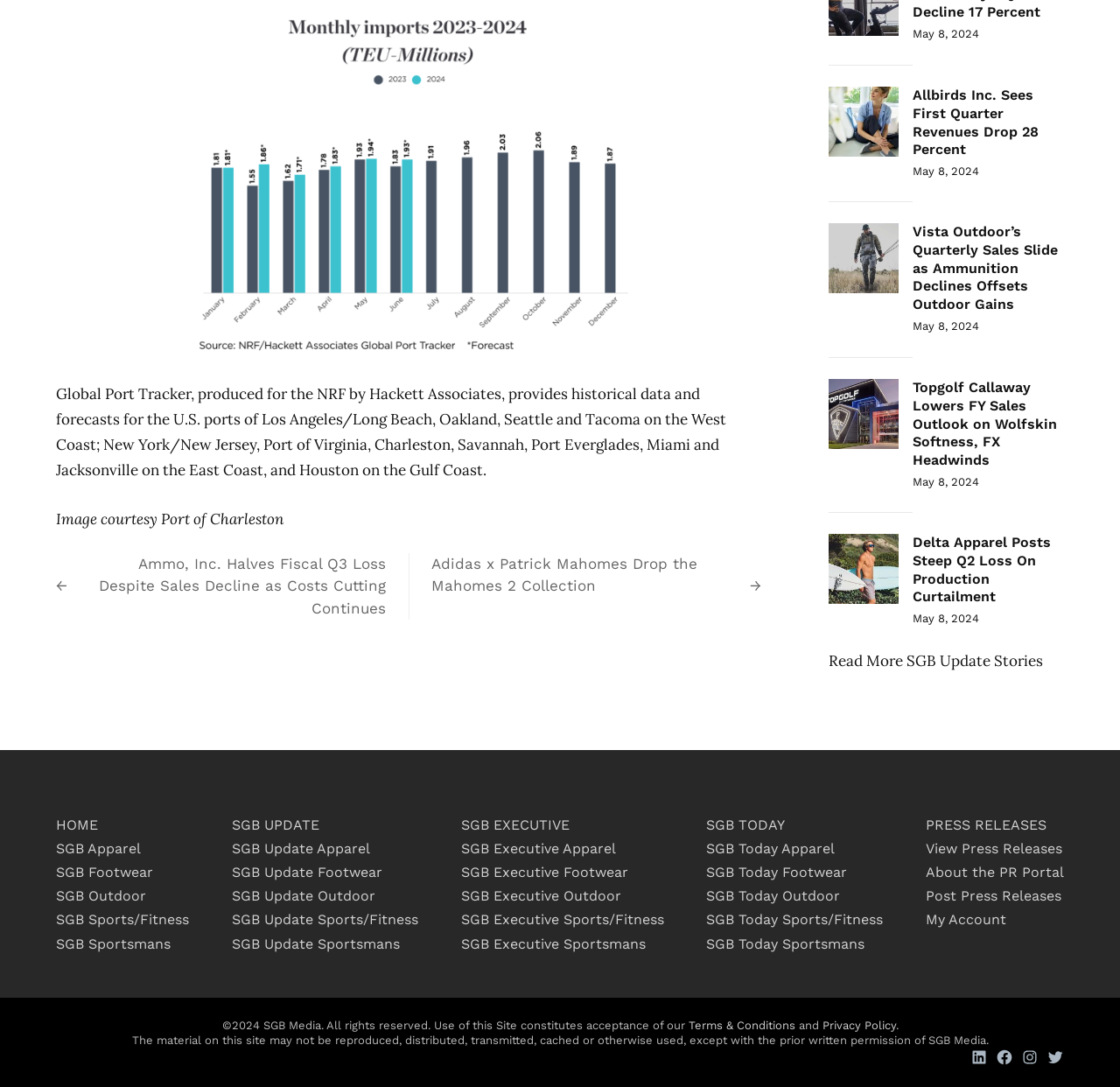What is the name of the media company that owns this website?
Based on the visual information, provide a detailed and comprehensive answer.

The answer can be found in the StaticText element with the text '©2024 SGB Media. All rights reserved.', which suggests that SGB Media is the owner of the website.